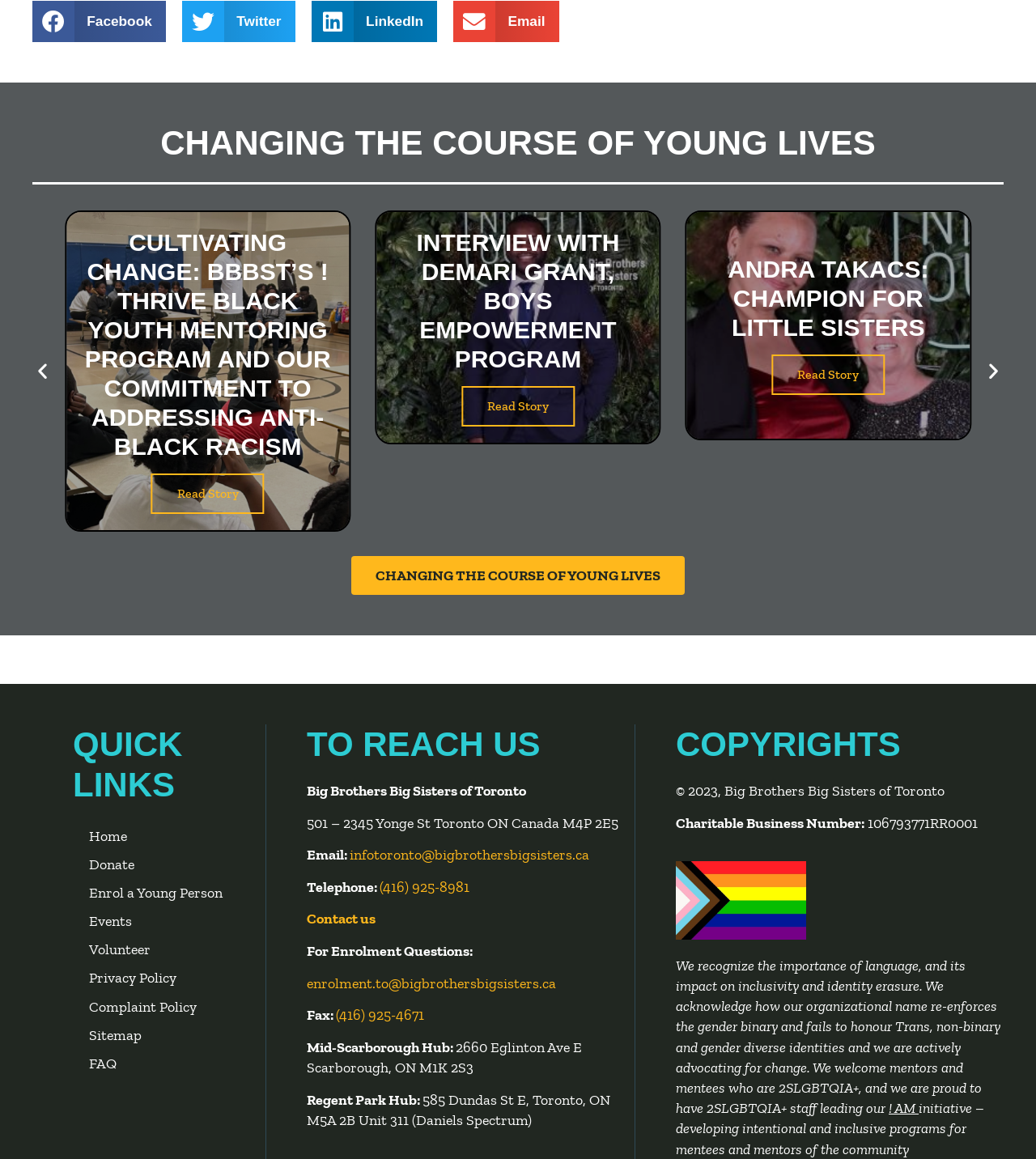Determine the bounding box coordinates for the HTML element described here: "Enrol a Young Person".

[0.07, 0.758, 0.254, 0.783]